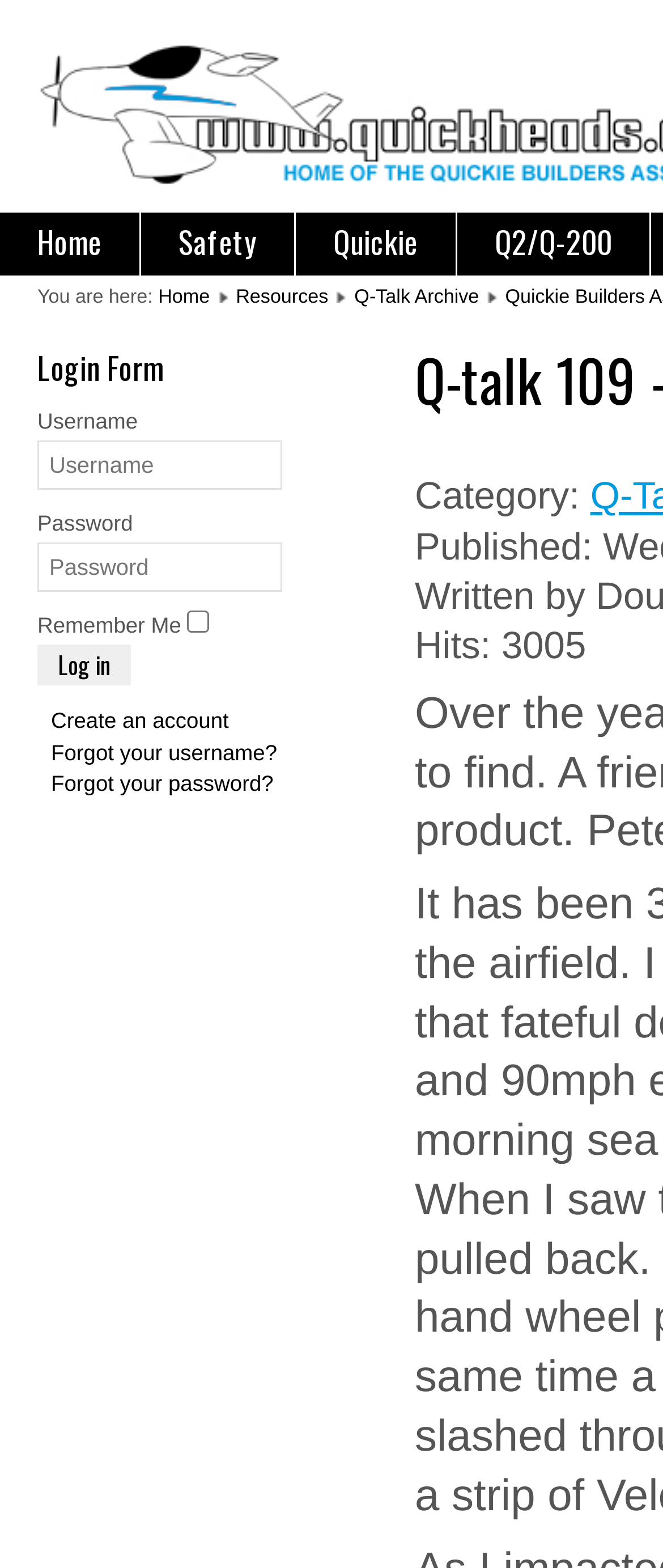Is the 'Remember Me' checkbox checked by default? Look at the image and give a one-word or short phrase answer.

No